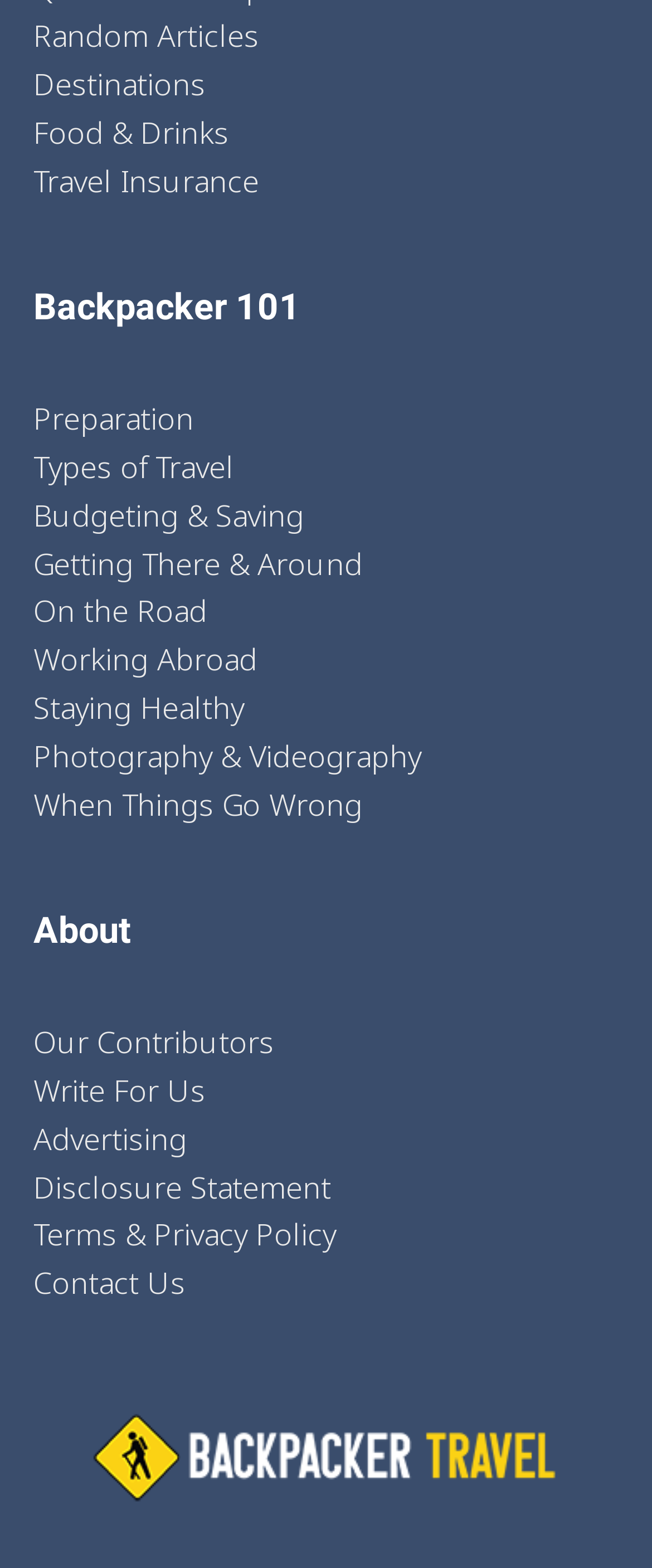Determine the bounding box coordinates of the section to be clicked to follow the instruction: "Learn about Preparation". The coordinates should be given as four float numbers between 0 and 1, formatted as [left, top, right, bottom].

[0.051, 0.252, 0.297, 0.282]